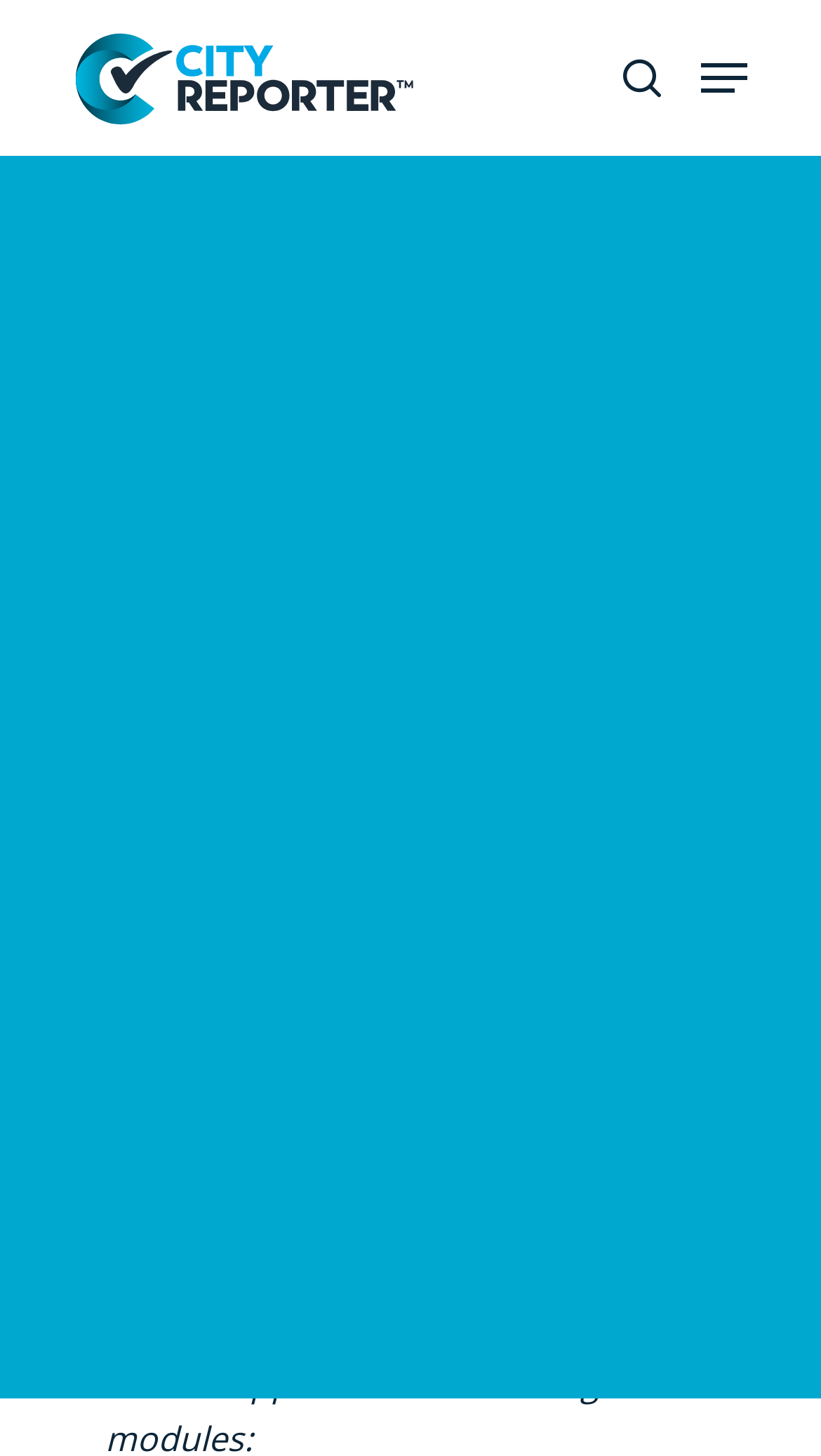Locate the UI element described as follows: "Inspection & Maintenance Management". Return the bounding box coordinates as four float numbers between 0 and 1 in the order [left, top, right, bottom].

[0.682, 0.585, 0.941, 0.692]